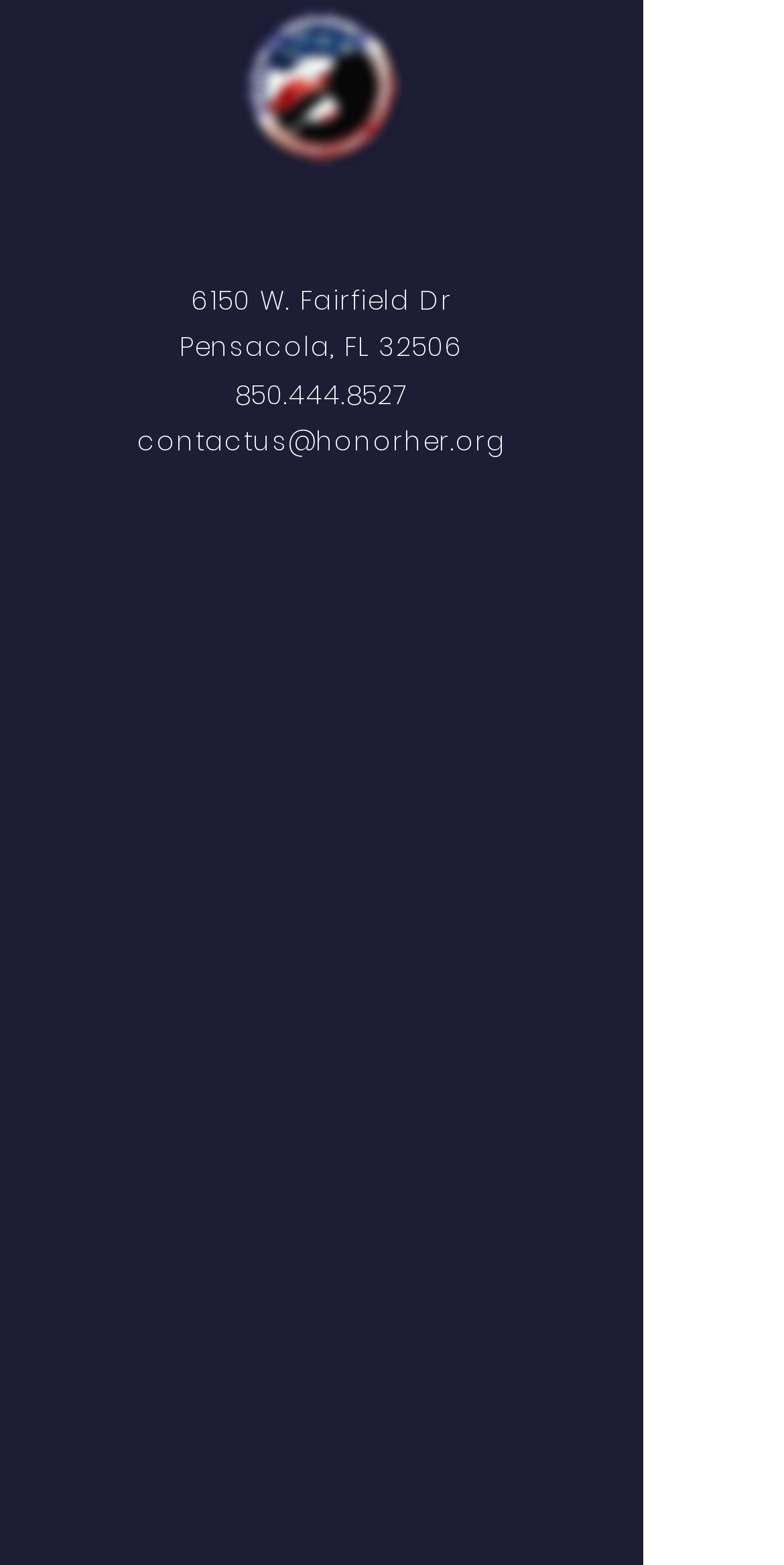Find the bounding box coordinates of the element I should click to carry out the following instruction: "learn about the programs".

[0.322, 0.435, 0.499, 0.459]